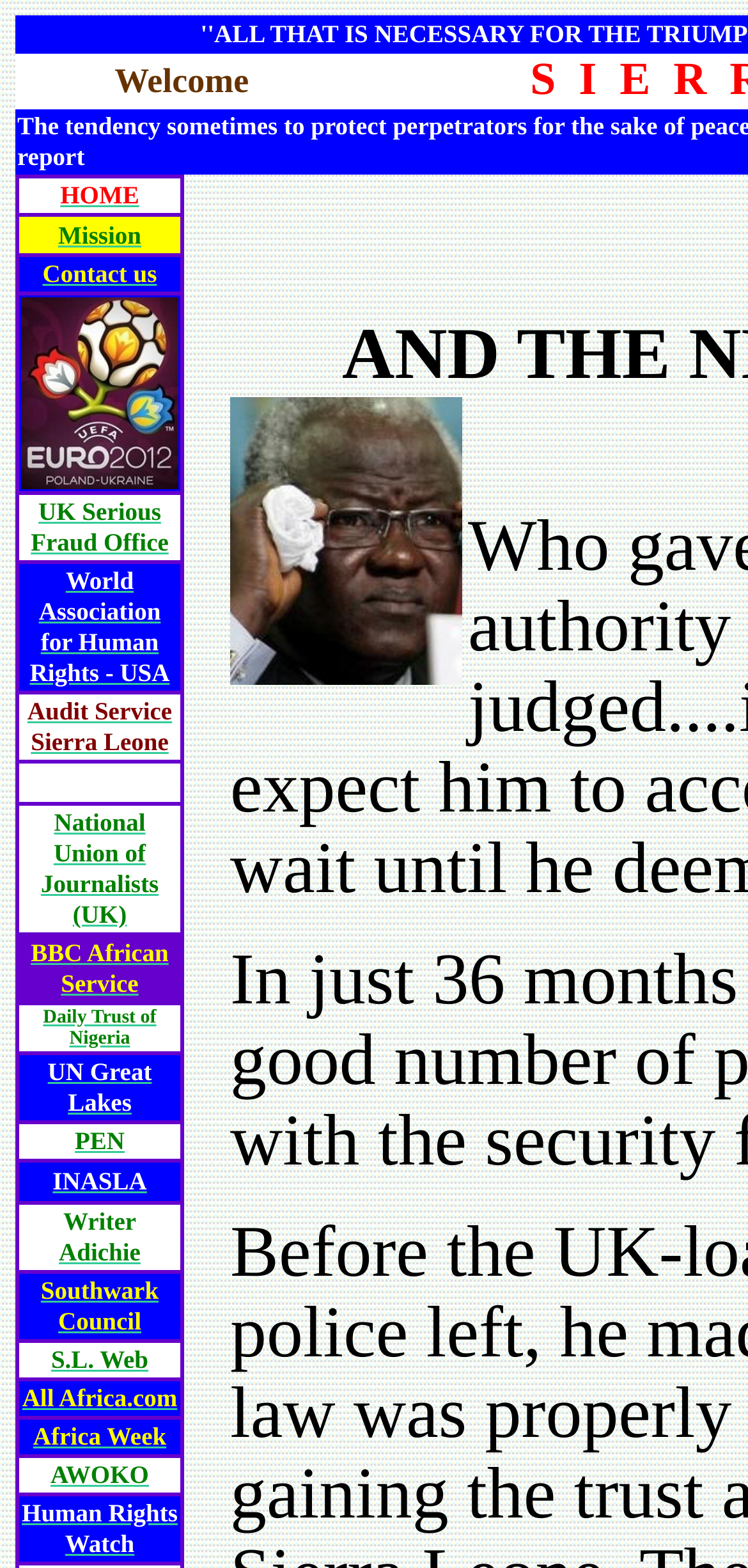Identify the bounding box coordinates of the region that needs to be clicked to carry out this instruction: "Contact us". Provide these coordinates as four float numbers ranging from 0 to 1, i.e., [left, top, right, bottom].

[0.057, 0.164, 0.21, 0.185]